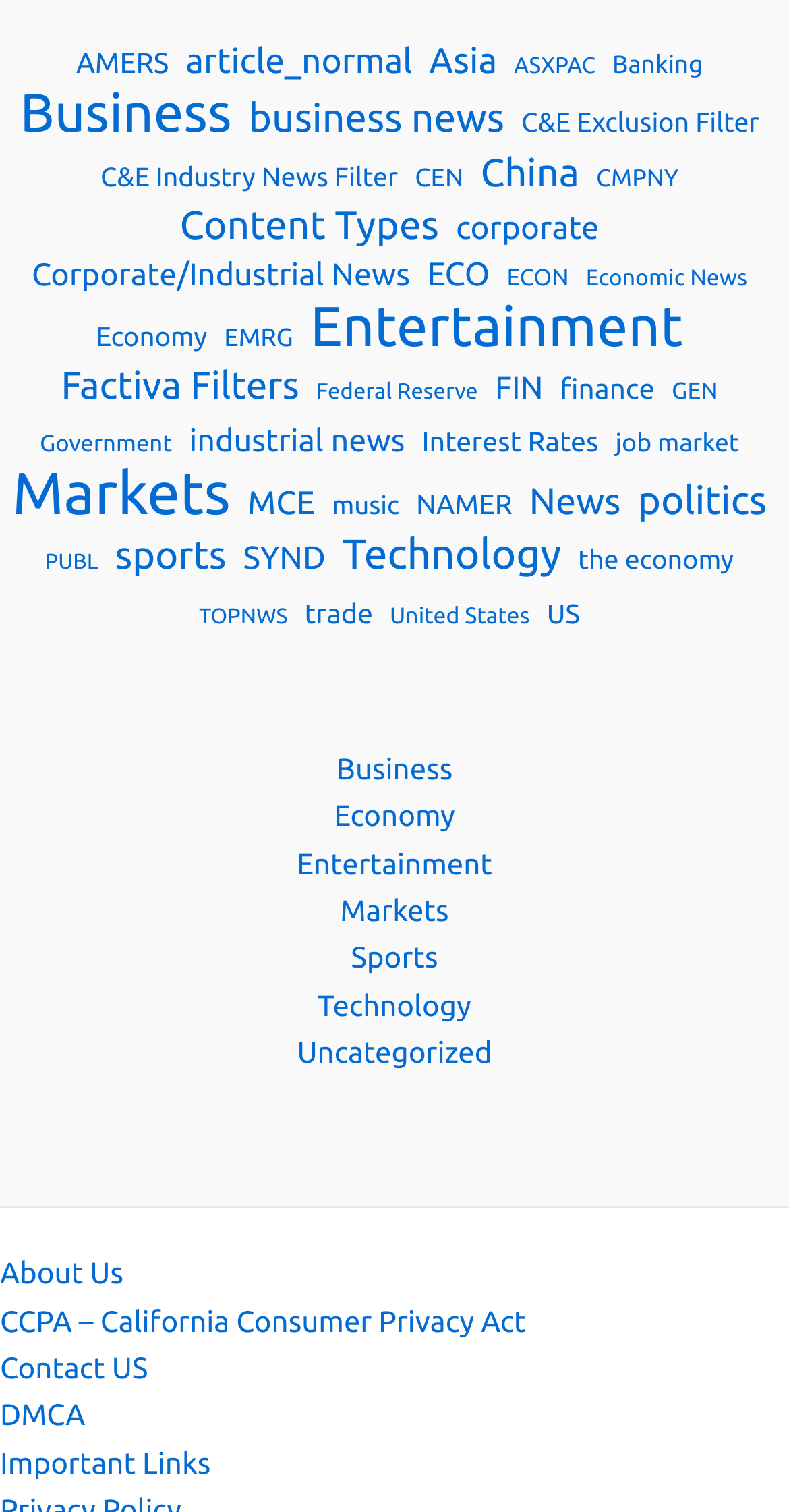Specify the bounding box coordinates of the area to click in order to follow the given instruction: "View business news."

[0.315, 0.063, 0.639, 0.095]